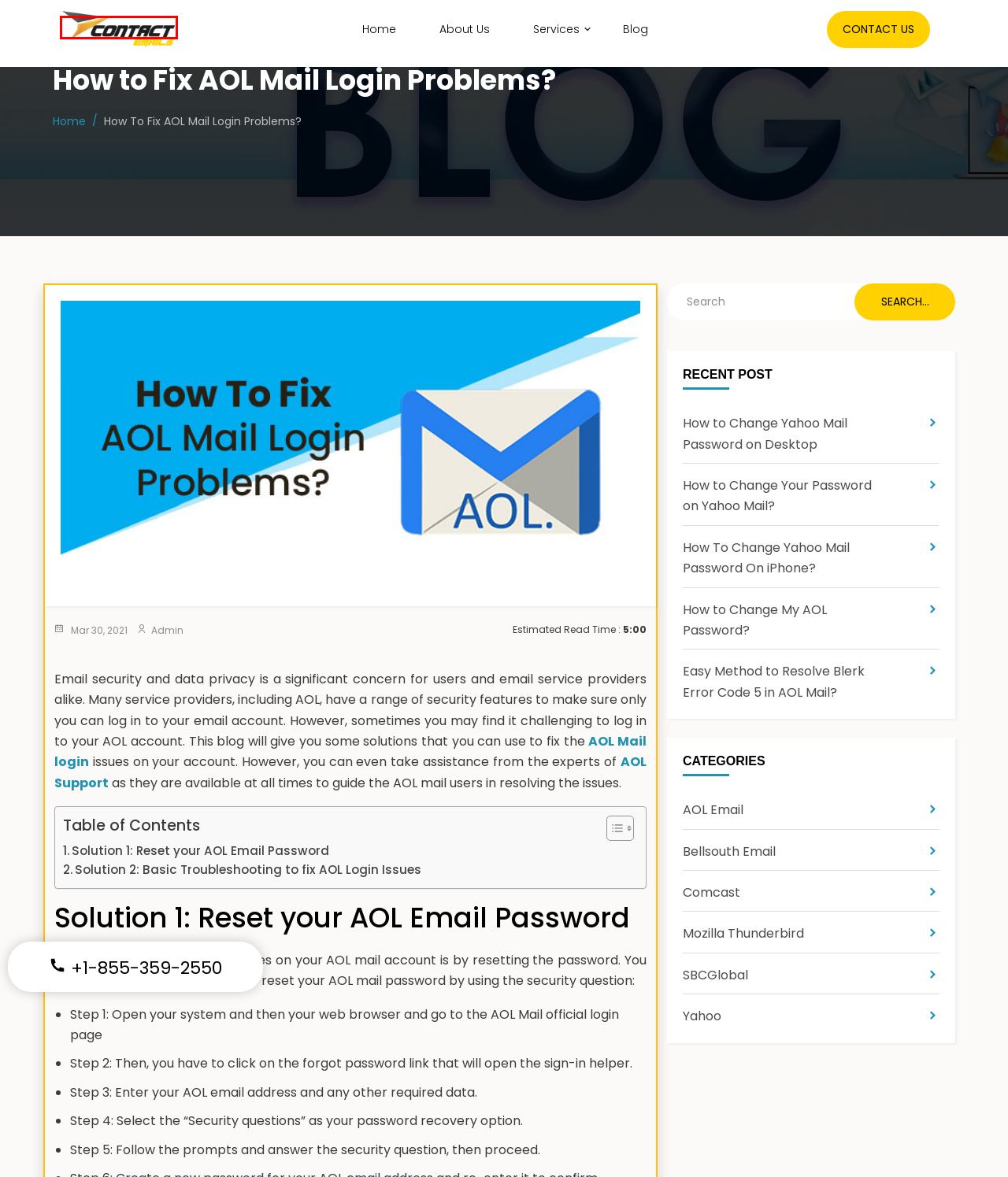A screenshot of a webpage is given, marked with a red bounding box around a UI element. Please select the most appropriate webpage description that fits the new page after clicking the highlighted element. Here are the candidates:
A. Yahoo Archives - Contact Emails
B. Contact Emails | Email Customer Service And Solutions
C. How to Change My AOL Emails Password [Easy Steps]
D. Sbcglobal Customer Service Number 24/7 | Contact-emails
E. Easy Method to Resolve Blerk Error Code 5 in AOL Mail?
F. Email Customer Support Phone Number | Contact Emails
G. How To Change Yahoo Mail Password On iPhone?
H. Comcast Archives - Contact Emails

B